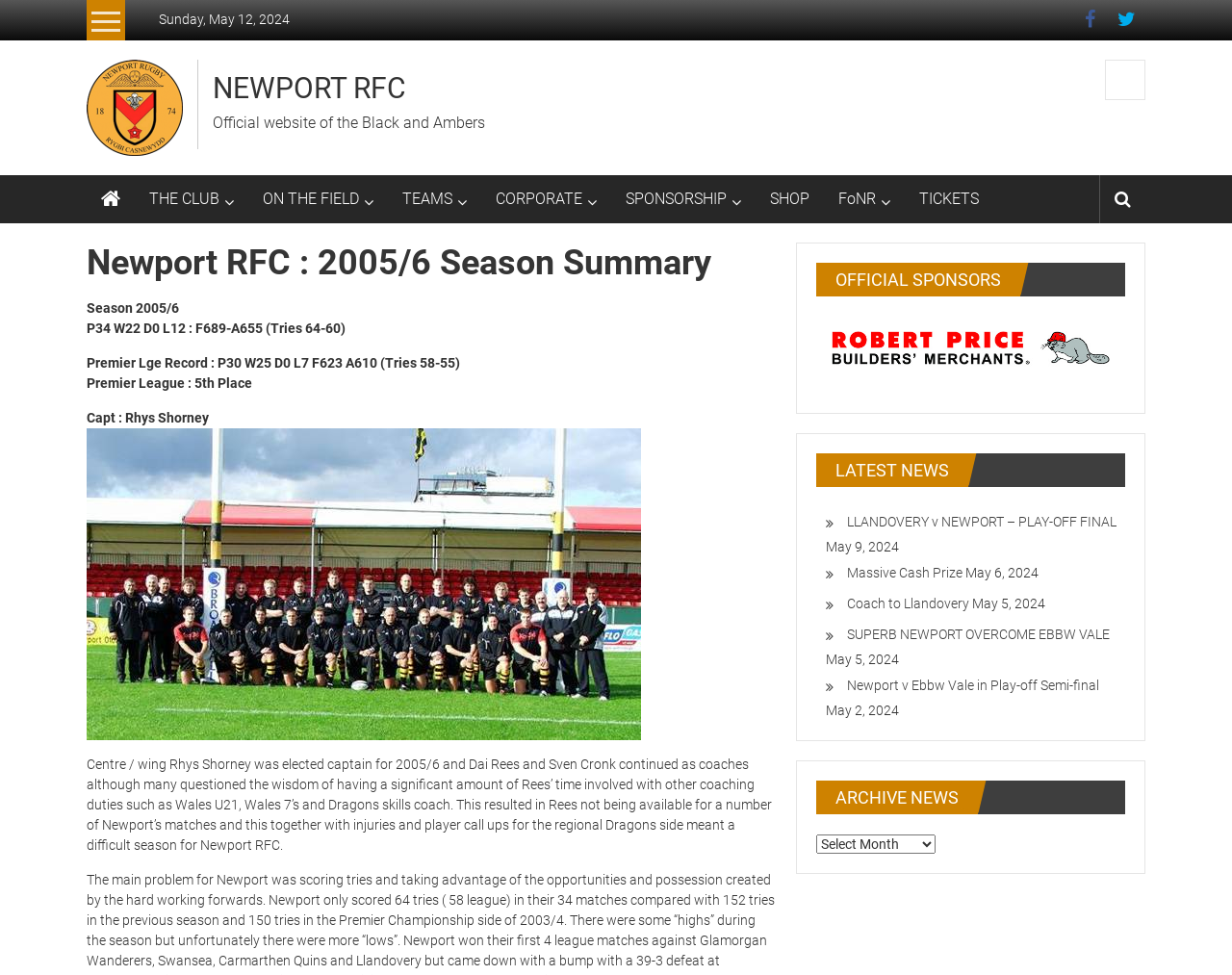Provide the bounding box coordinates for the UI element that is described as: "SPONSORSHIP".

[0.508, 0.18, 0.59, 0.229]